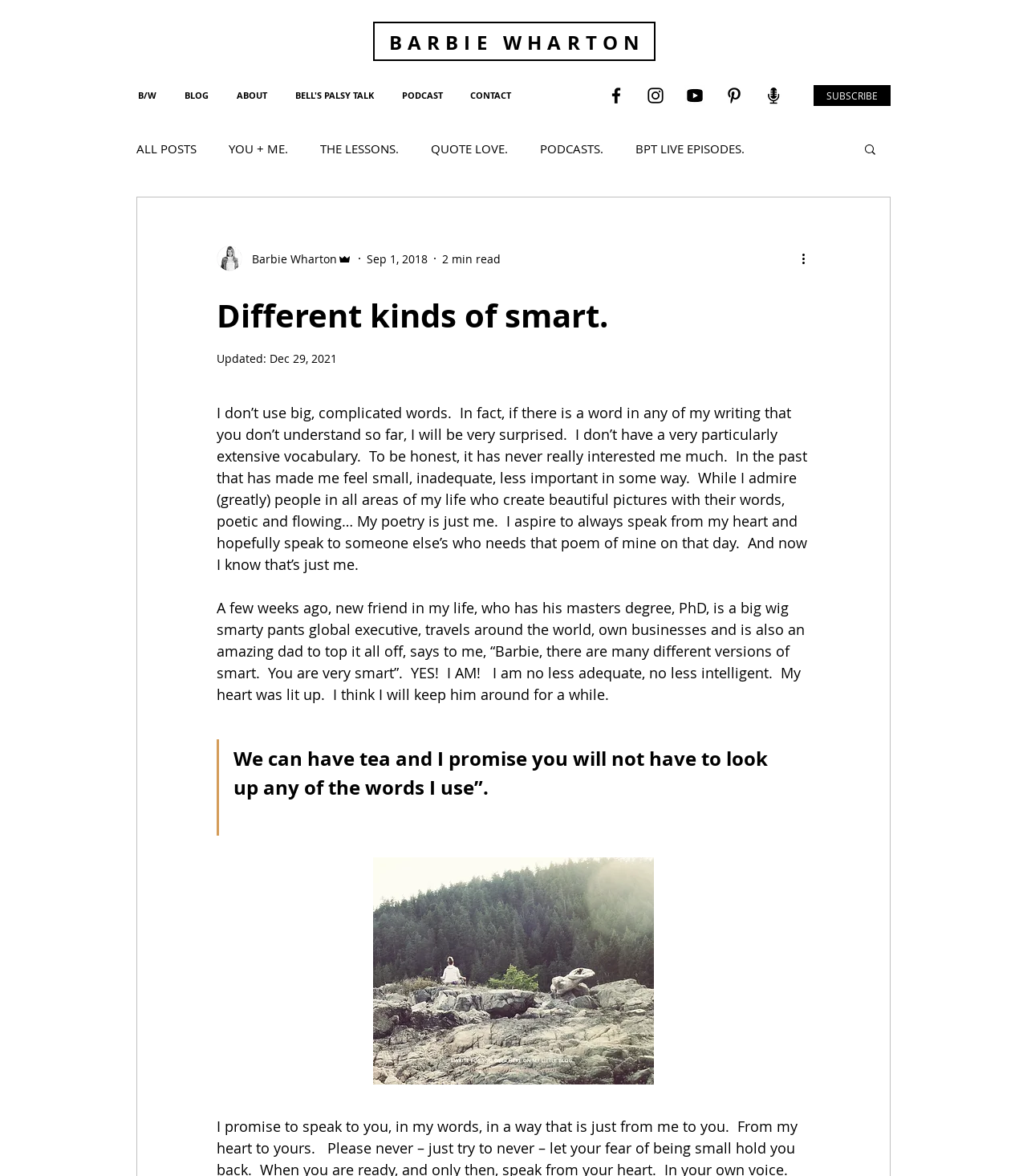Identify and provide the text of the main header on the webpage.

Different kinds of smart.